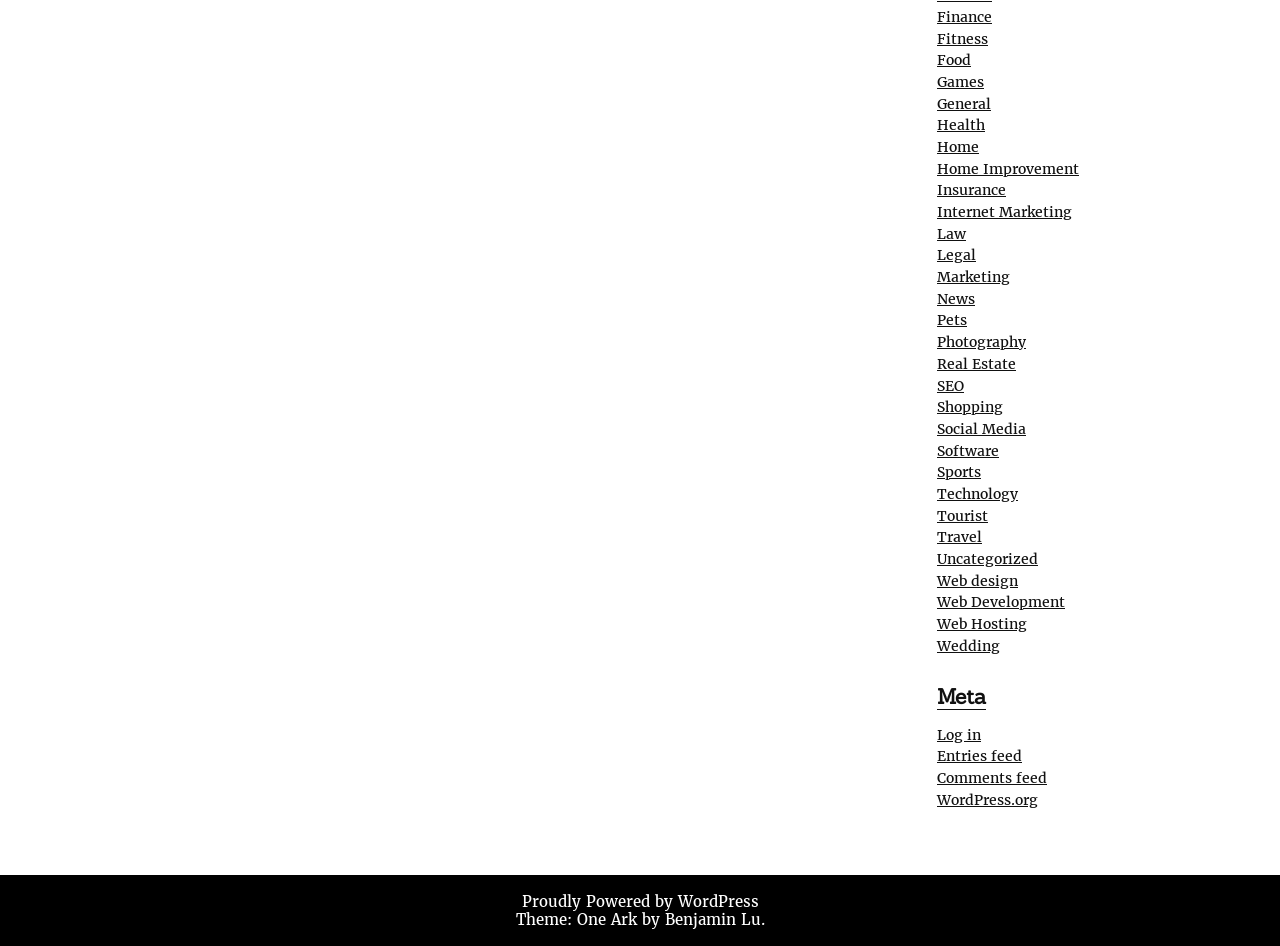Please specify the coordinates of the bounding box for the element that should be clicked to carry out this instruction: "Log in". The coordinates must be four float numbers between 0 and 1, formatted as [left, top, right, bottom].

[0.732, 0.767, 0.766, 0.786]